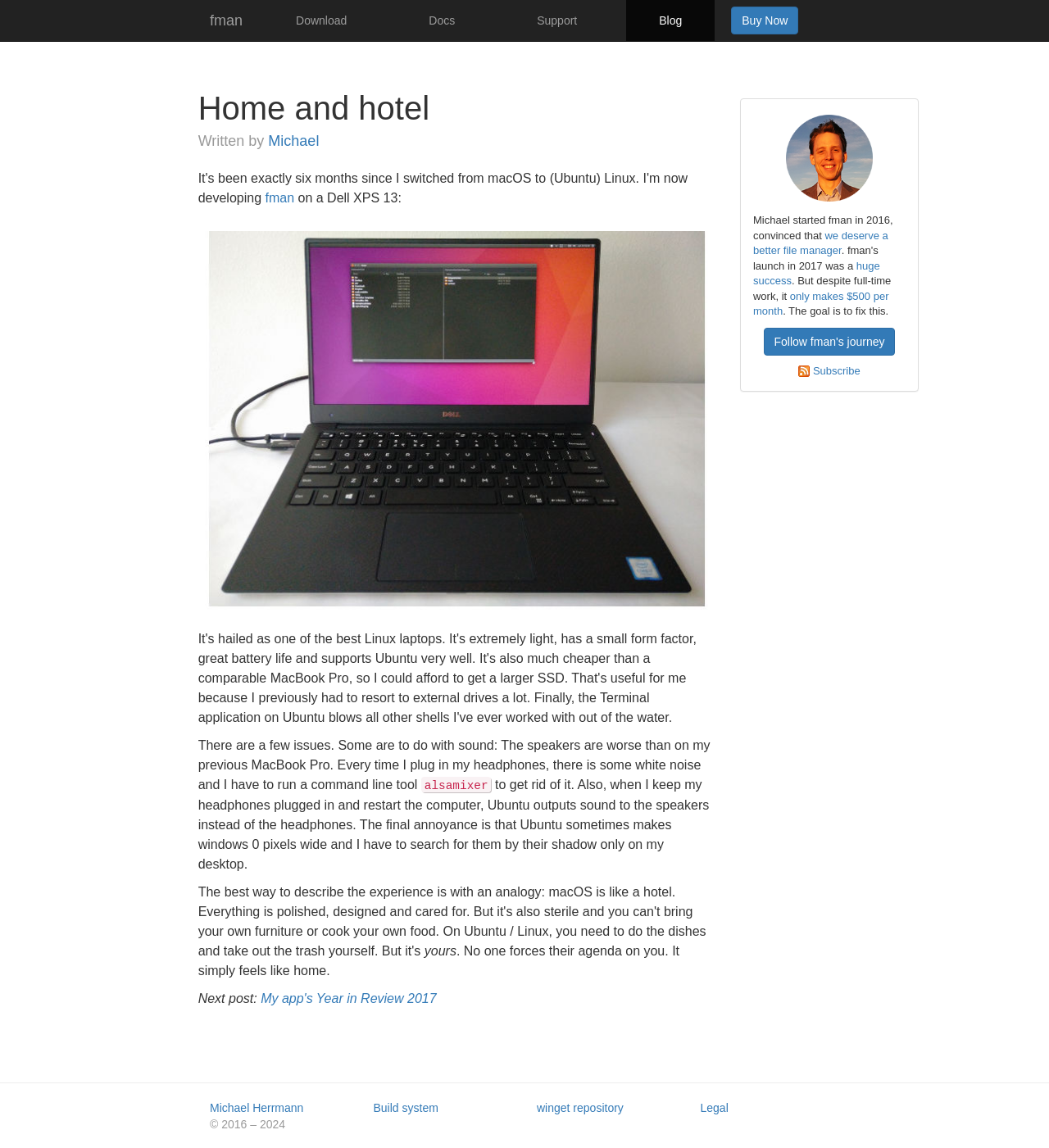Can you give a comprehensive explanation to the question given the content of the image?
What is the issue with the speakers on the Dell XPS 13?

The issue with the speakers on the Dell XPS 13 is that they are worse than on the previous MacBook Pro, as mentioned in the blog post.